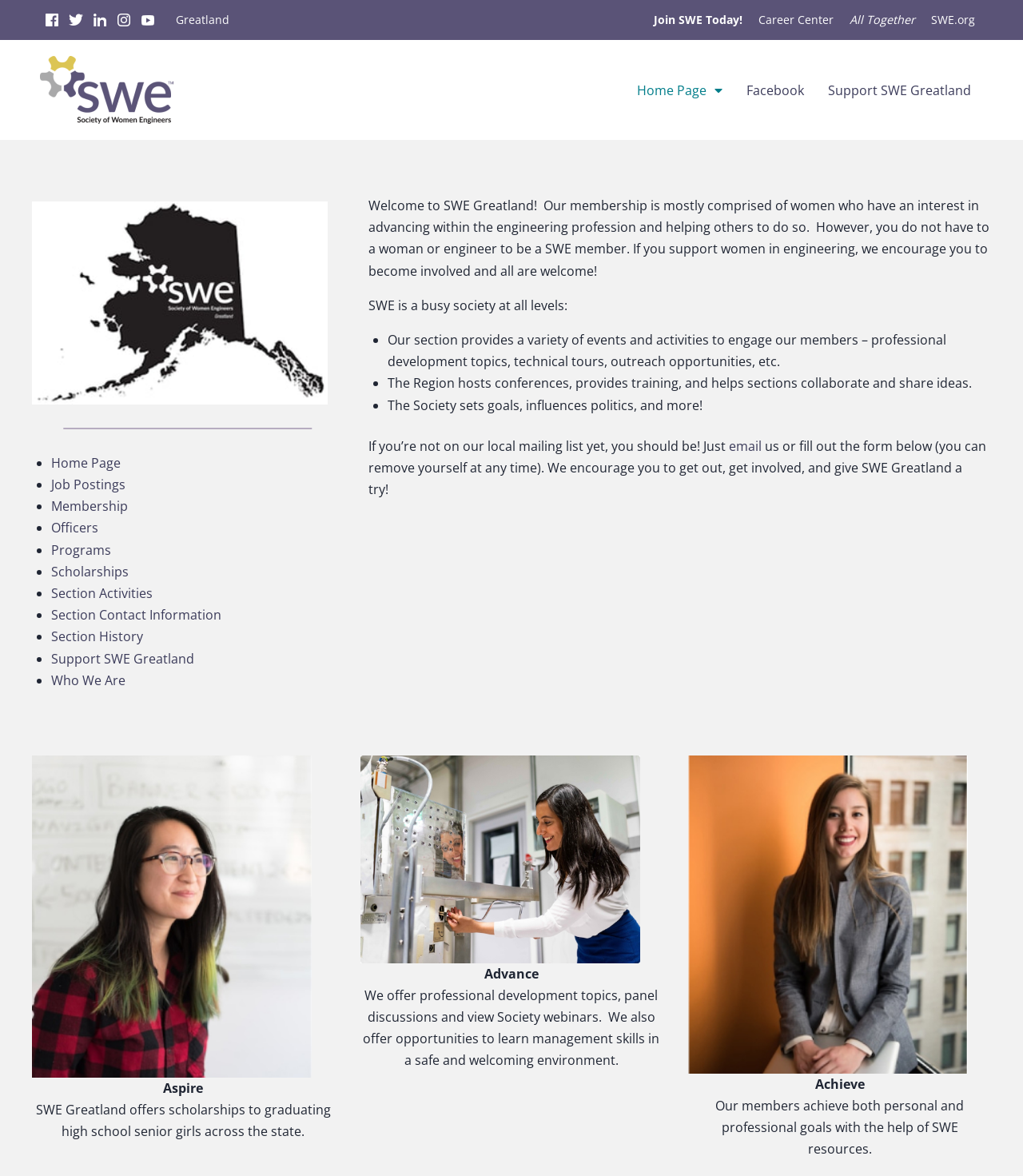Determine the bounding box coordinates for the element that should be clicked to follow this instruction: "Visit Career Center". The coordinates should be given as four float numbers between 0 and 1, in the format [left, top, right, bottom].

[0.734, 0.012, 0.823, 0.022]